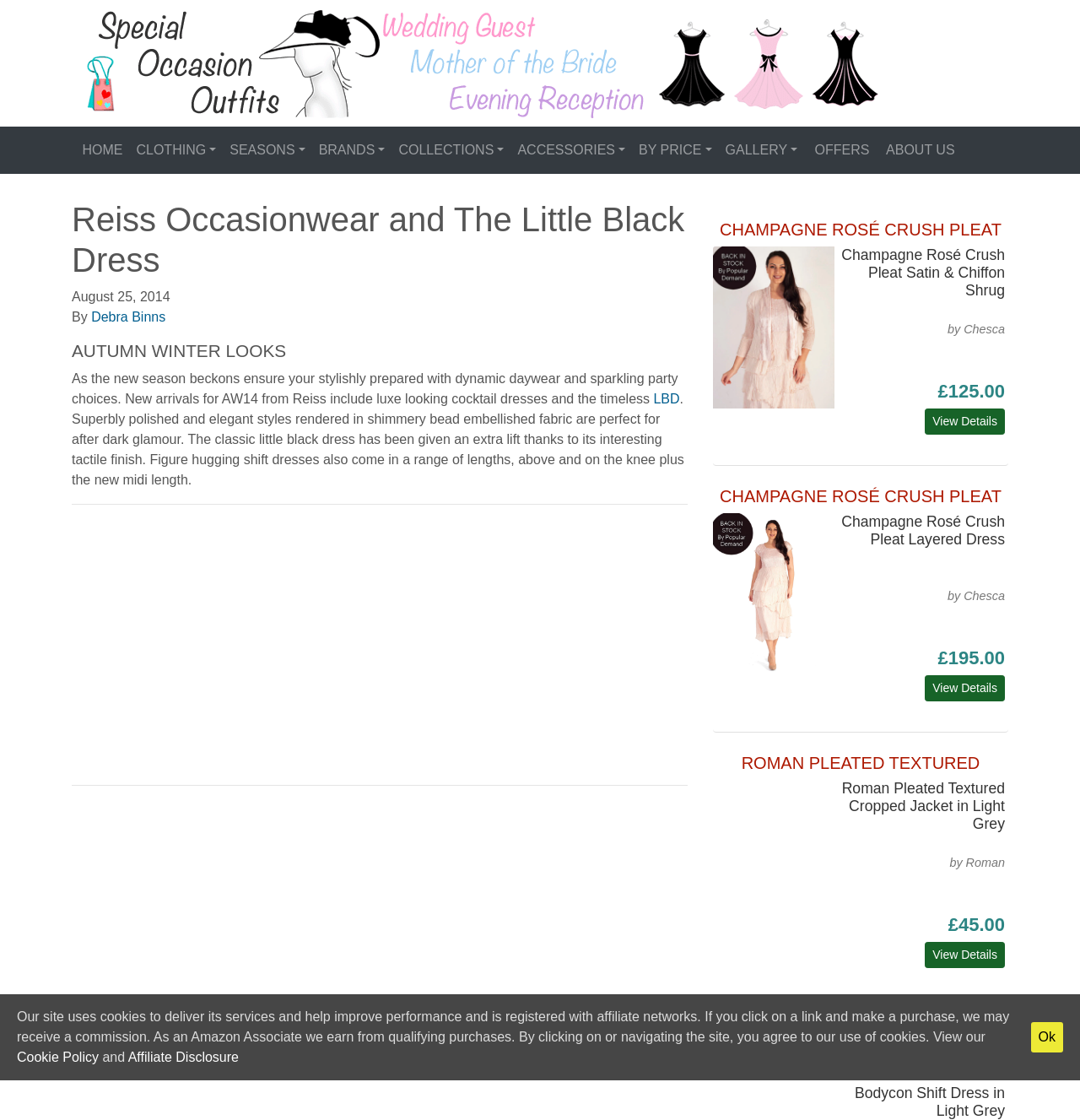Could you locate the bounding box coordinates for the section that should be clicked to accomplish this task: "View Reiss Occasionwear and The Little Black Dress".

[0.066, 0.178, 0.637, 0.25]